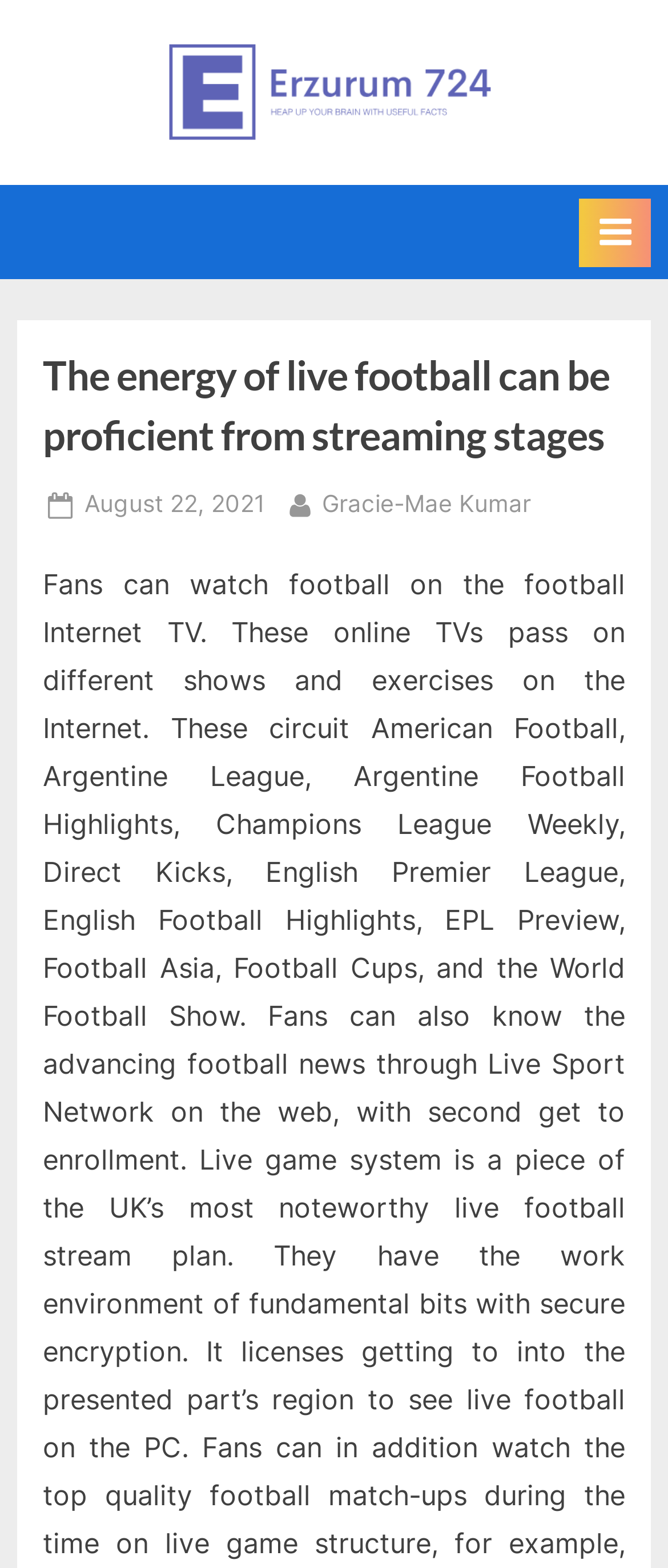How many links are there in the primary menu?
Please provide a single word or phrase based on the screenshot.

1